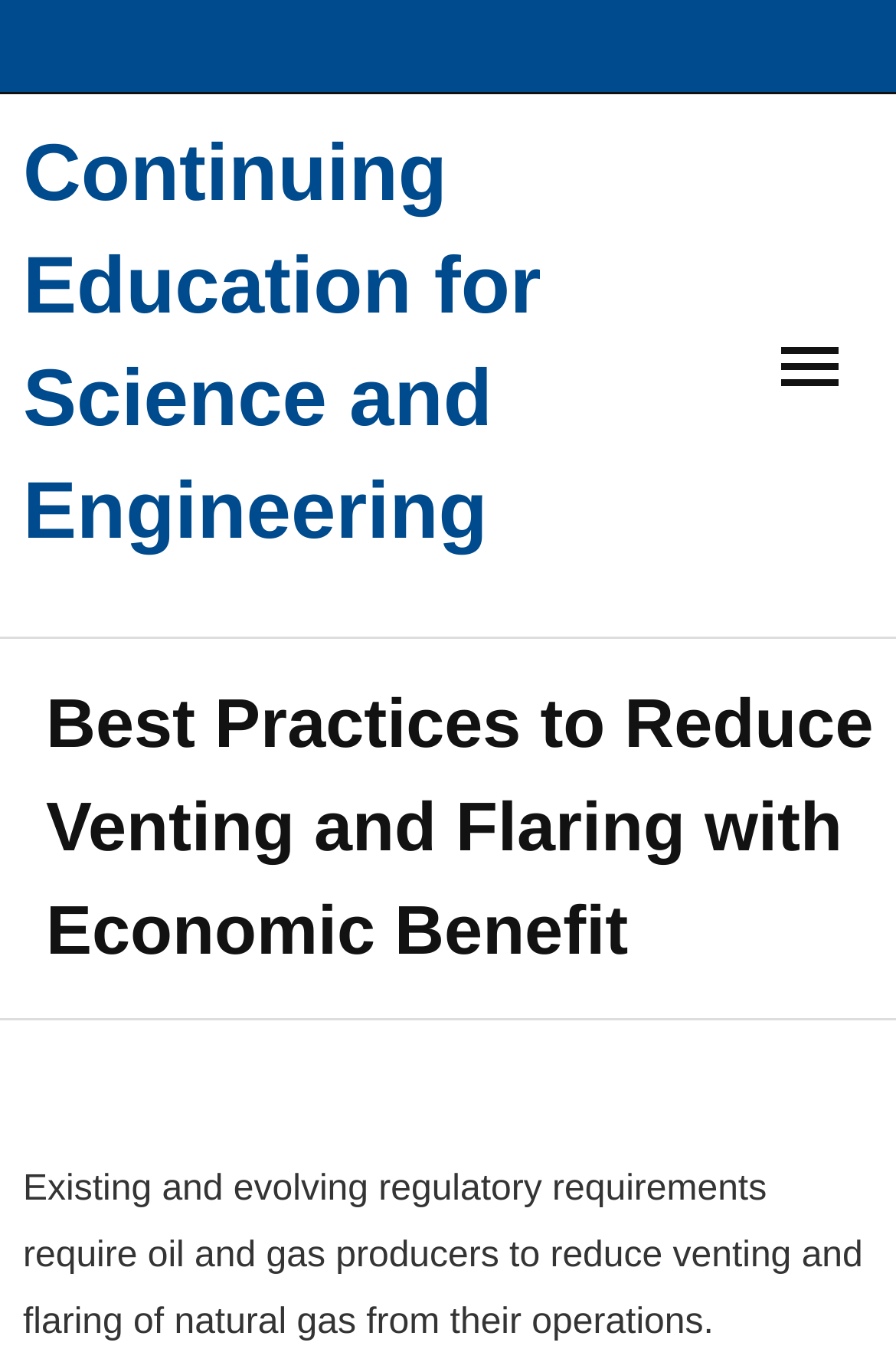Look at the image and give a detailed response to the following question: What is the second link in the navigation menu?

I looked at the navigation menu and found the second link, which is 'Join Our Mailing List'. This link is located below the 'About' link and above the 'Mission Statement' link.